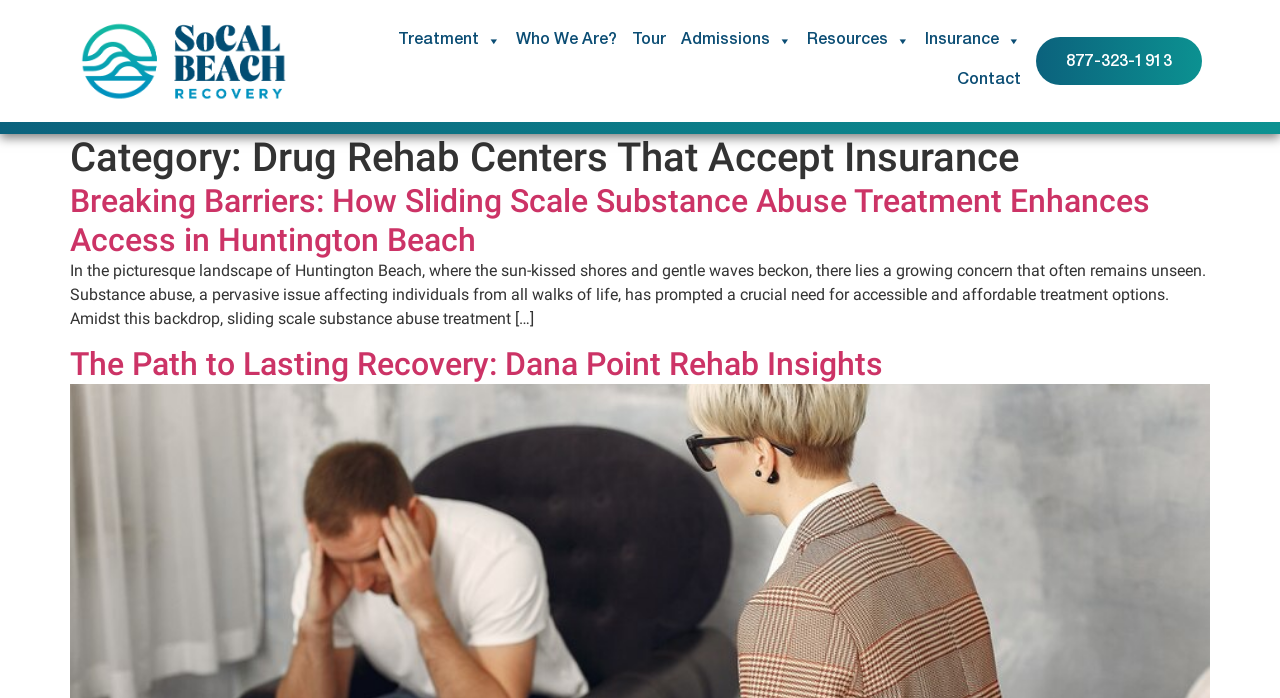Bounding box coordinates are specified in the format (top-left x, top-left y, bottom-right x, bottom-right y). All values are floating point numbers bounded between 0 and 1. Please provide the bounding box coordinate of the region this sentence describes: Tour

[0.482, 0.03, 0.52, 0.088]